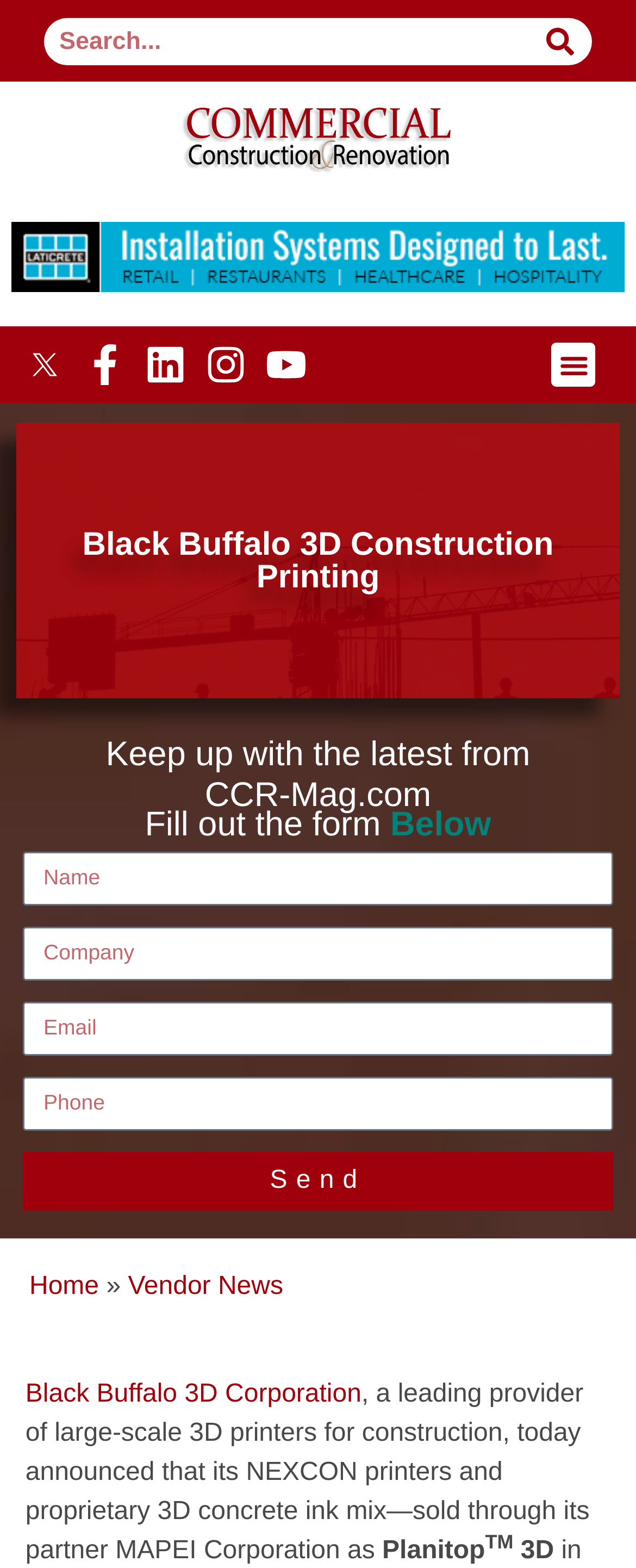Can you find and provide the main heading text of this webpage?

Black Buffalo 3D Construction Printing